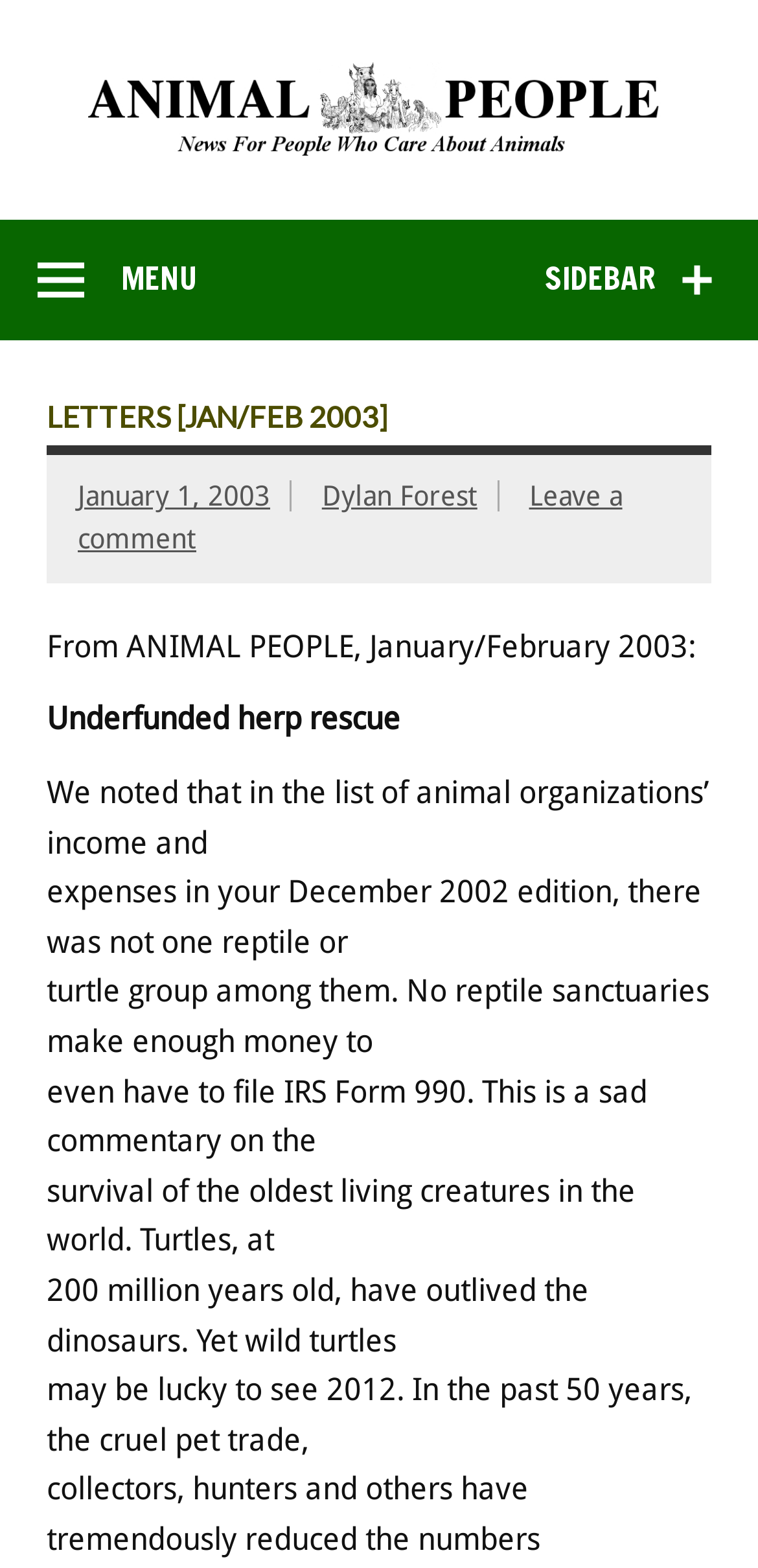What is the purpose of the letter? Look at the image and give a one-word or short phrase answer.

To raise awareness